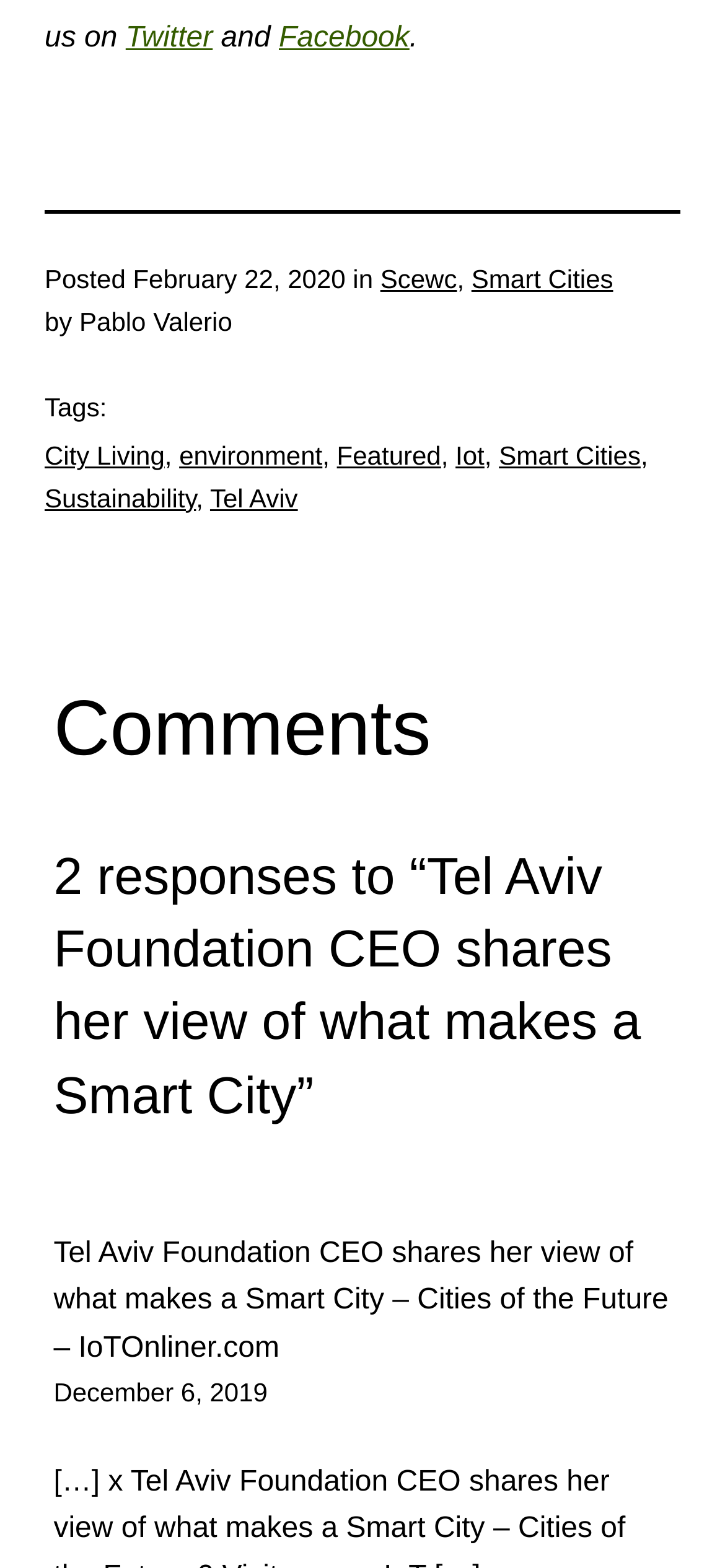Pinpoint the bounding box coordinates of the element that must be clicked to accomplish the following instruction: "Explore the Smart Cities category". The coordinates should be in the format of four float numbers between 0 and 1, i.e., [left, top, right, bottom].

[0.65, 0.169, 0.846, 0.188]